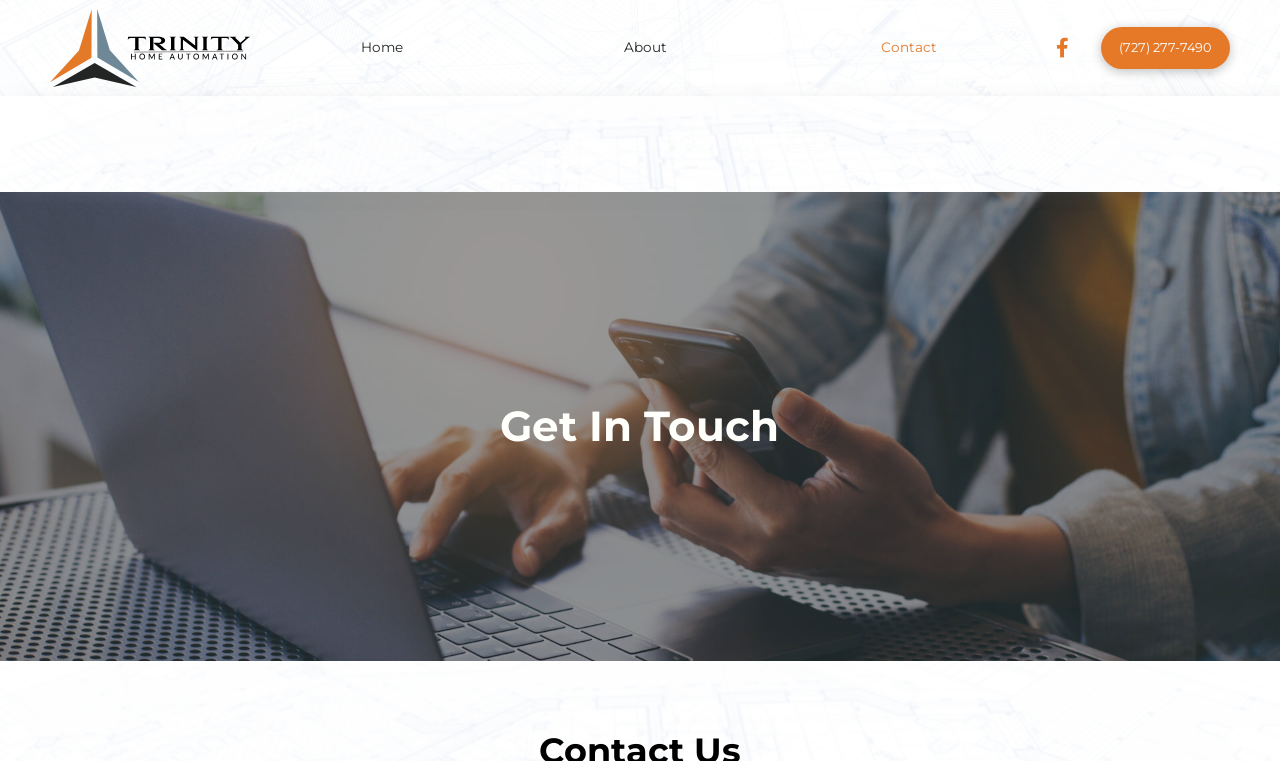Identify the bounding box coordinates for the UI element described as: "parent_node: Home".

[0.039, 0.012, 0.195, 0.114]